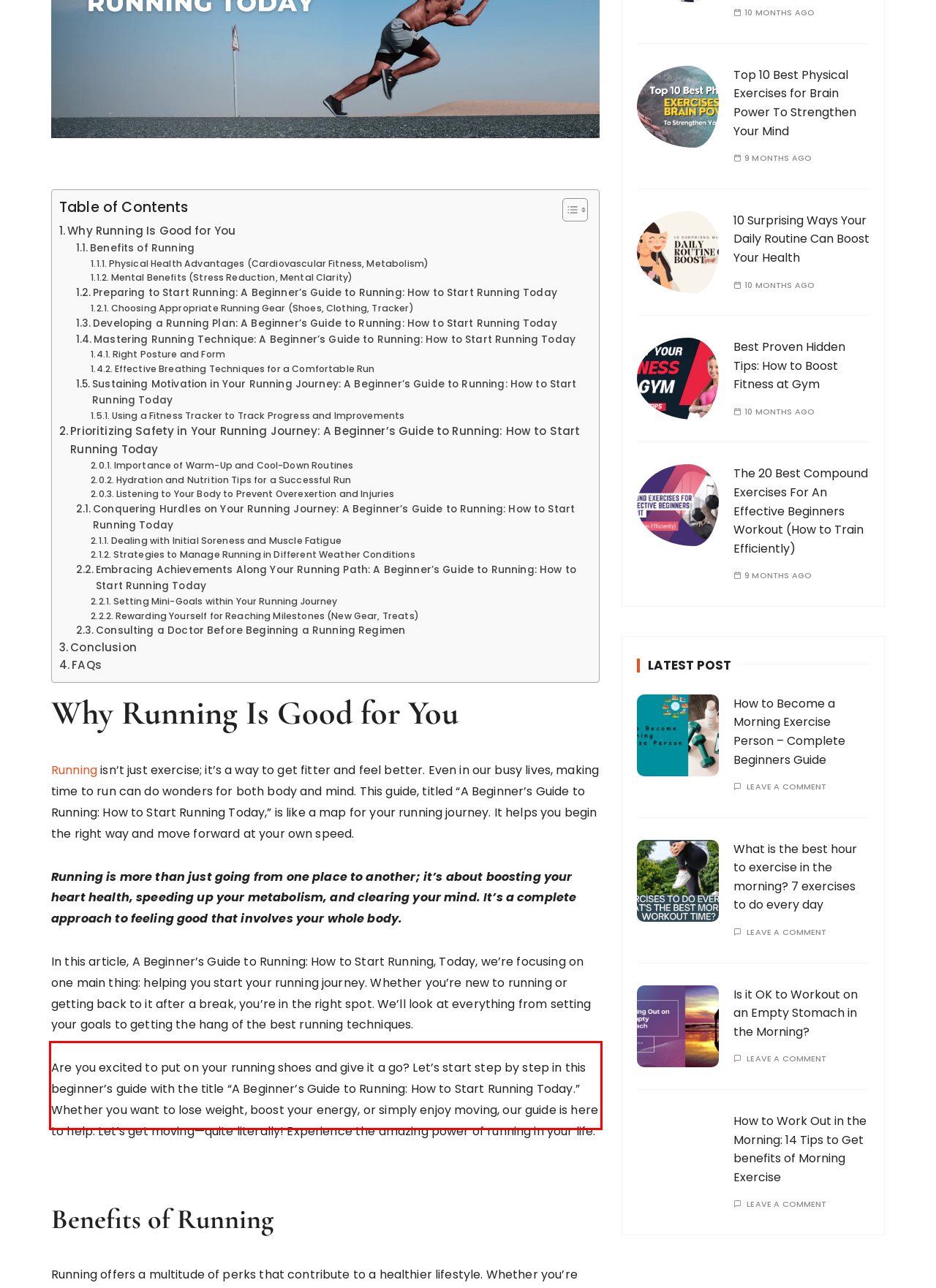Look at the screenshot of the webpage, locate the red rectangle bounding box, and generate the text content that it contains.

Are you excited to put on your running shoes and give it a go? Let’s start step by step in this beginner’s guide with the title “A Beginner’s Guide to Running: How to Start Running Today.” Whether you want to lose weight, boost your energy, or simply enjoy moving, our guide is here to help. Let’s get moving—quite literally! Experience the amazing power of running in your life.